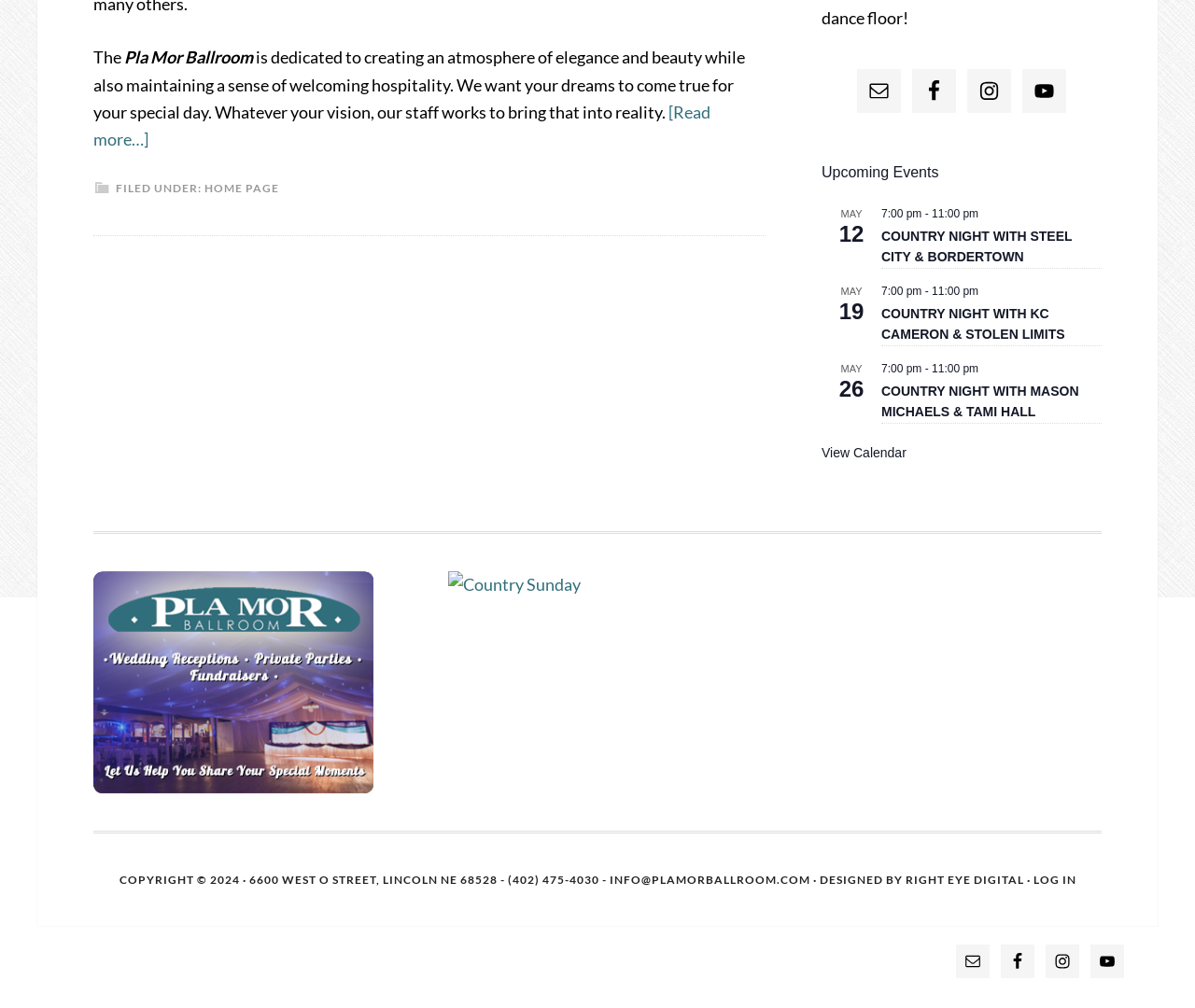Extract the bounding box coordinates for the described element: "Resources". The coordinates should be represented as four float numbers between 0 and 1: [left, top, right, bottom].

None